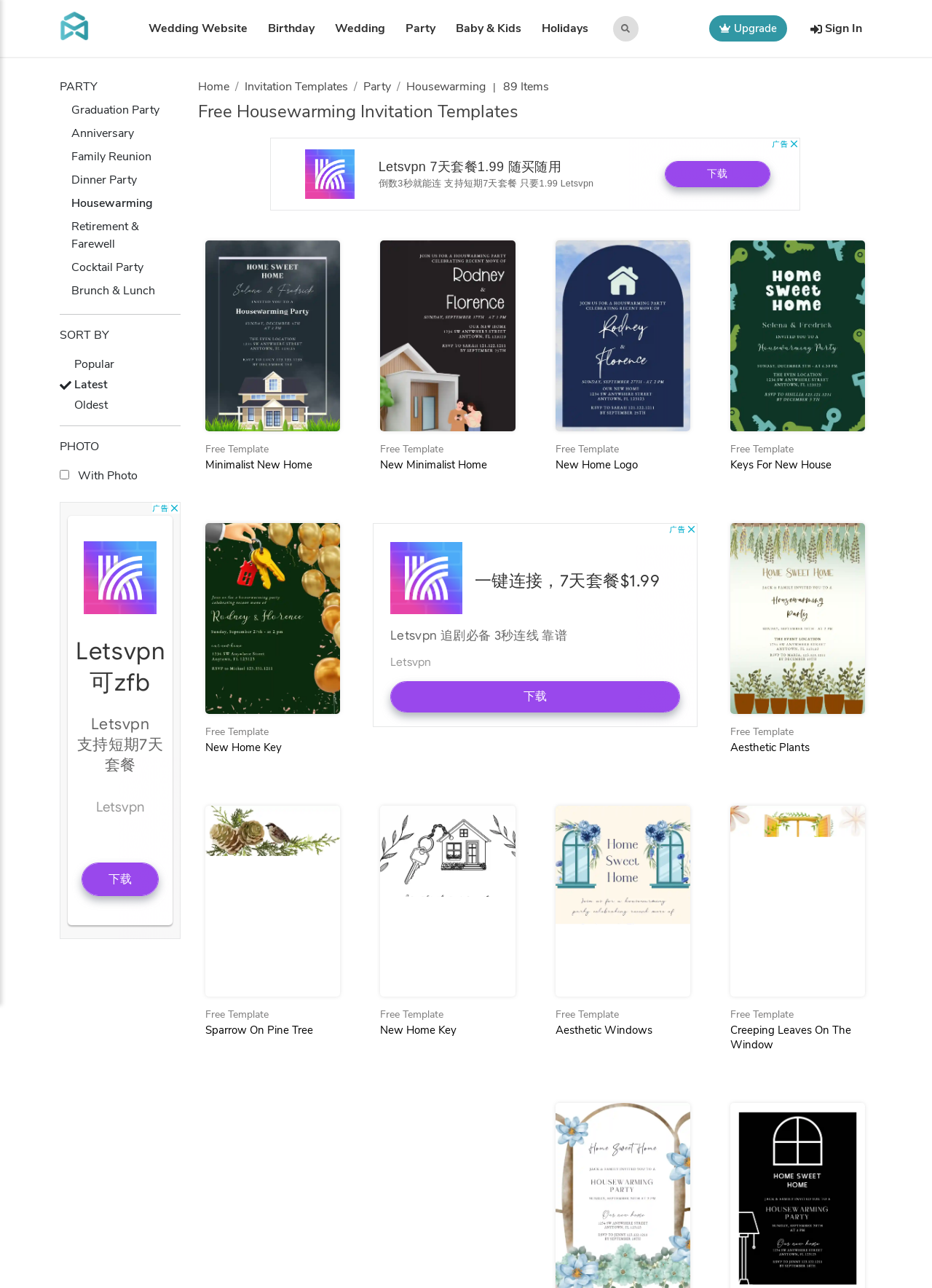Please identify the bounding box coordinates of where to click in order to follow the instruction: "Click on the 'Minimalist New Home' template".

[0.22, 0.255, 0.365, 0.268]